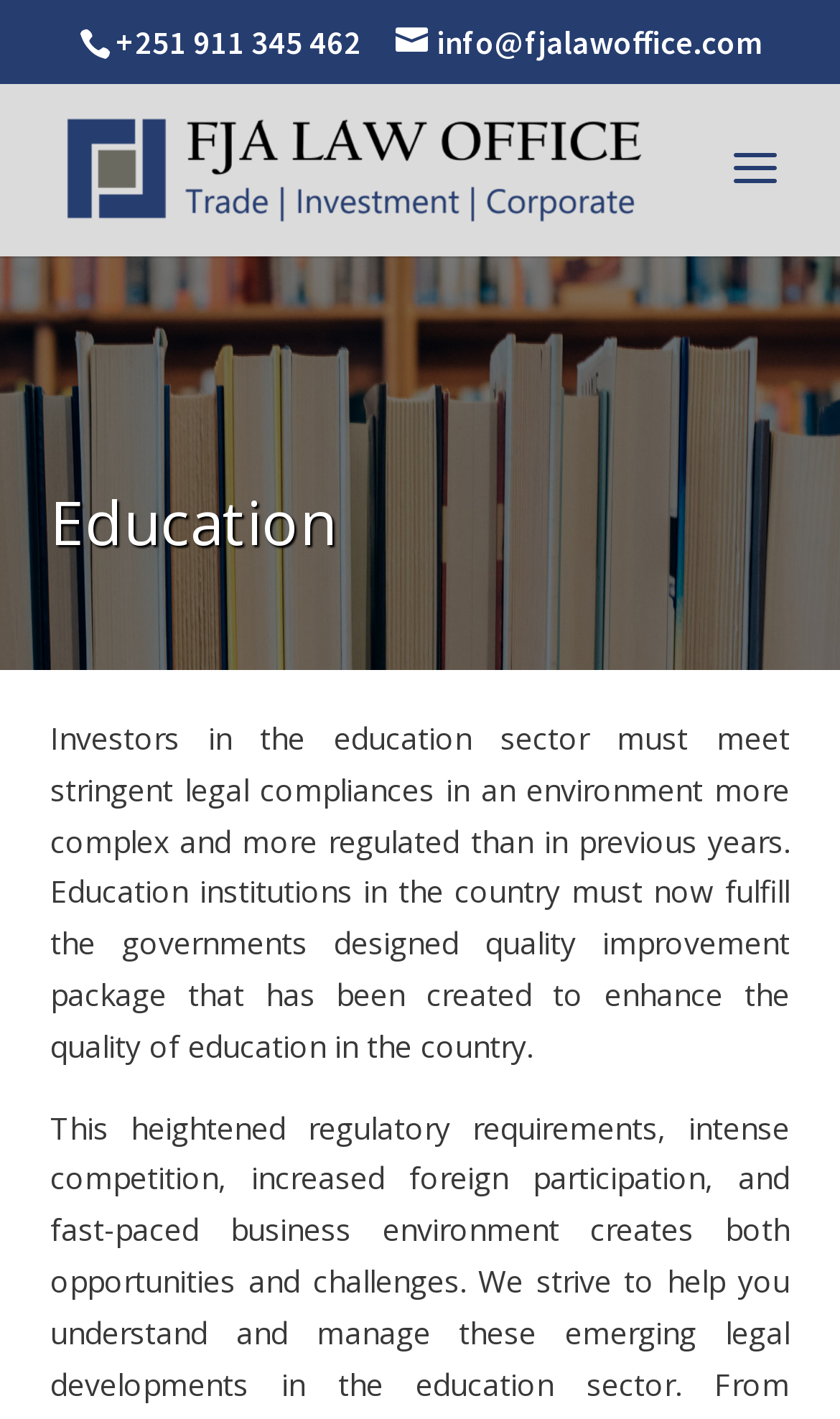Respond to the question below with a single word or phrase:
What is the main topic of the webpage?

Education